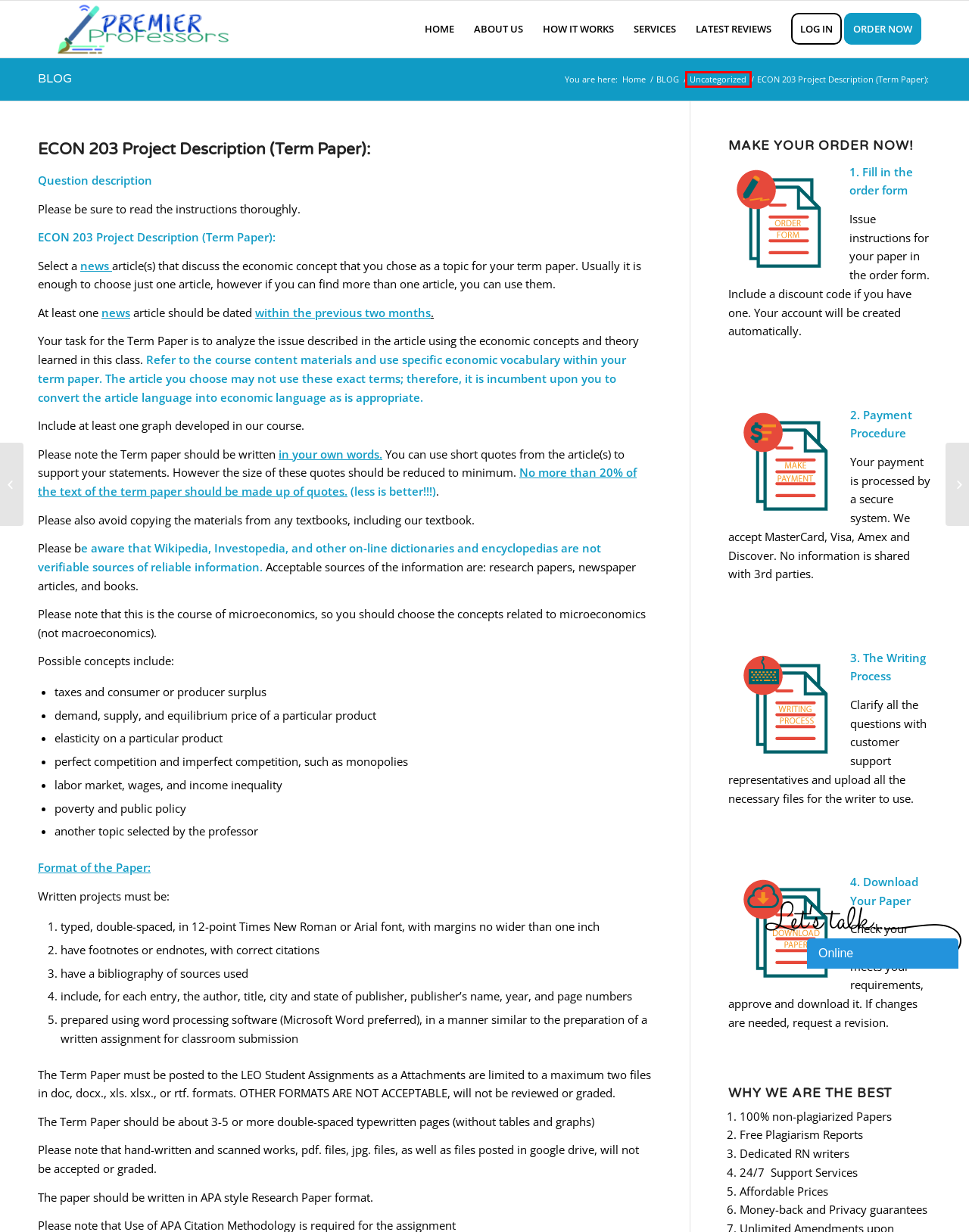Given a screenshot of a webpage featuring a red bounding box, identify the best matching webpage description for the new page after the element within the red box is clicked. Here are the options:
A. Order-Fulfilment-Process - premierprofessors
B. HOME - premierprofessors
C. SERVICES - premierprofessors
D. Discussion 1:Self-Determination - premierprofessors
E. HOW IT WORKS - premierprofessors
F. Uncategorized Archives - premierprofessors
G. BLOG - premierprofessors
H. premierprofessors.com

F